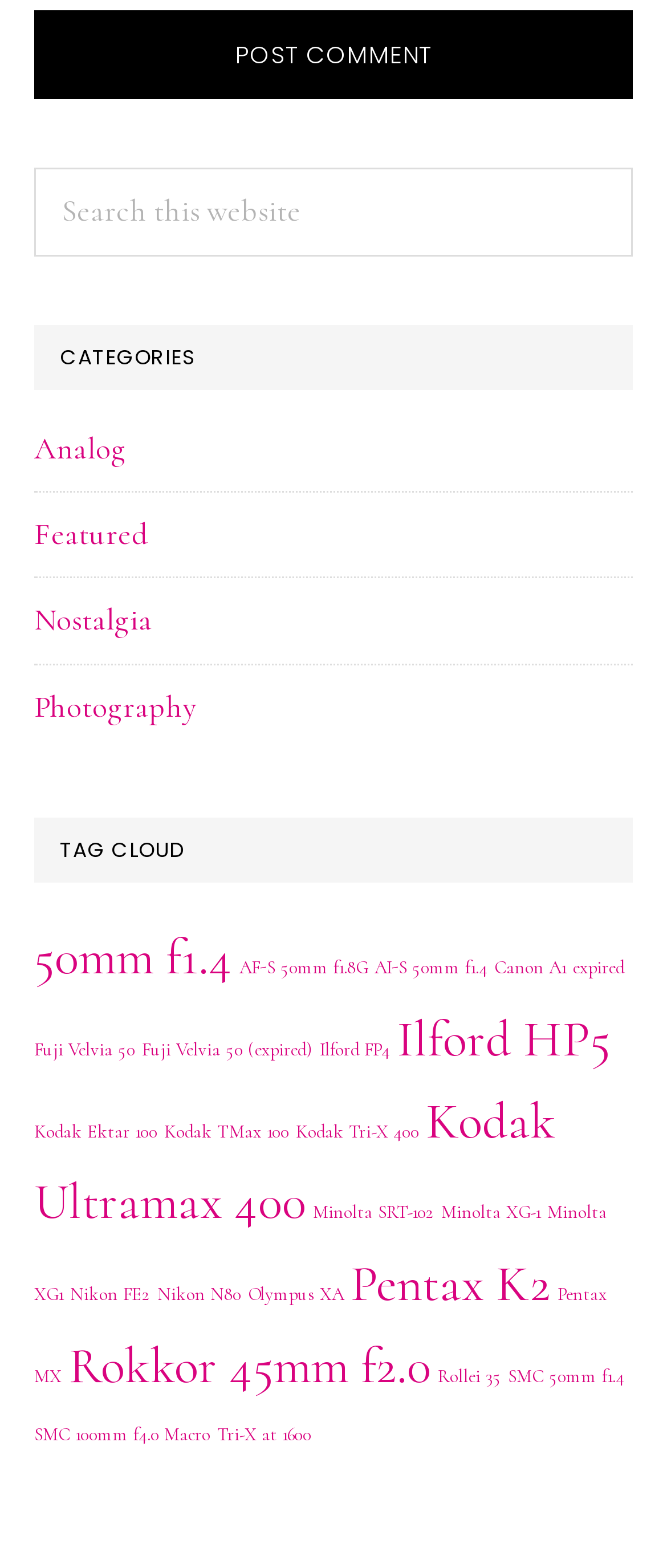Identify the bounding box coordinates for the region to click in order to carry out this instruction: "Search this website". Provide the coordinates using four float numbers between 0 and 1, formatted as [left, top, right, bottom].

[0.051, 0.107, 0.949, 0.163]